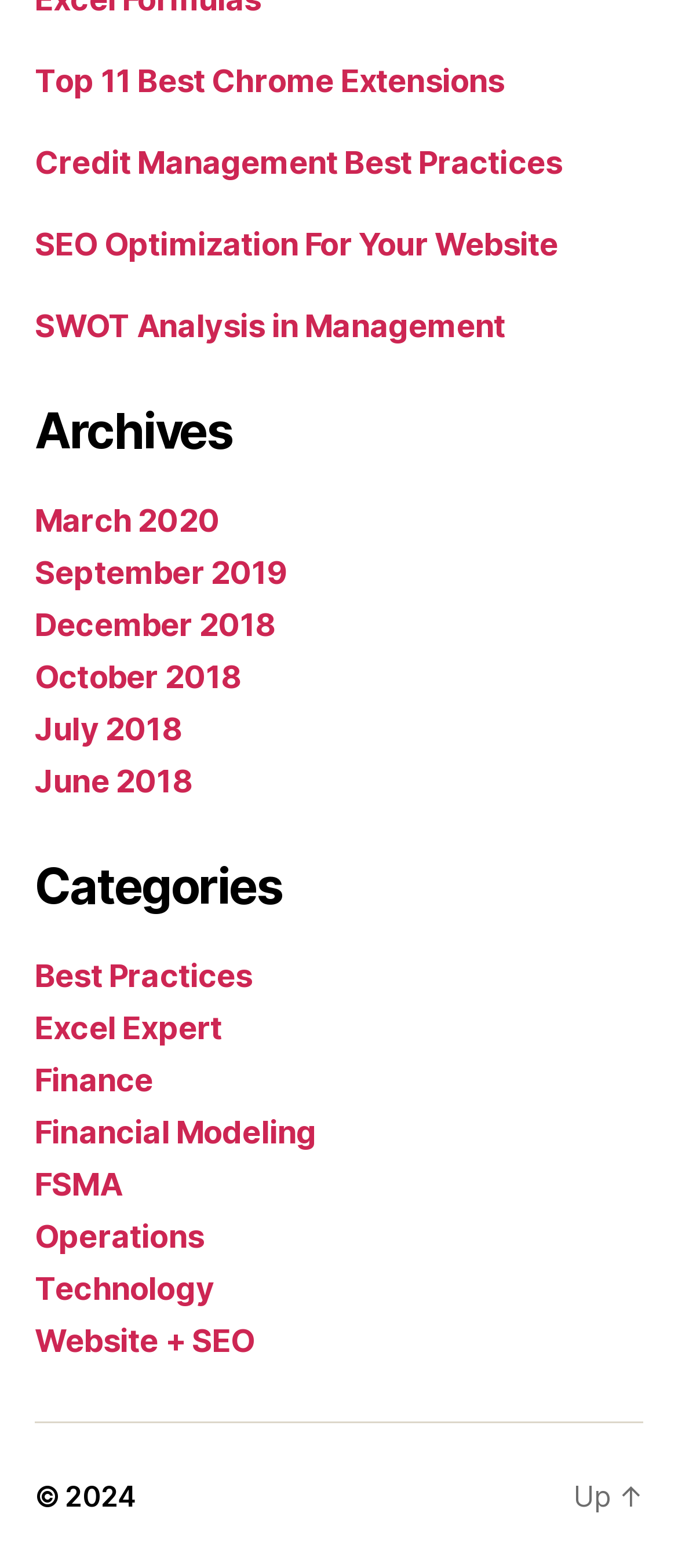What is the last link on the webpage?
Based on the image, give a concise answer in the form of a single word or short phrase.

Up